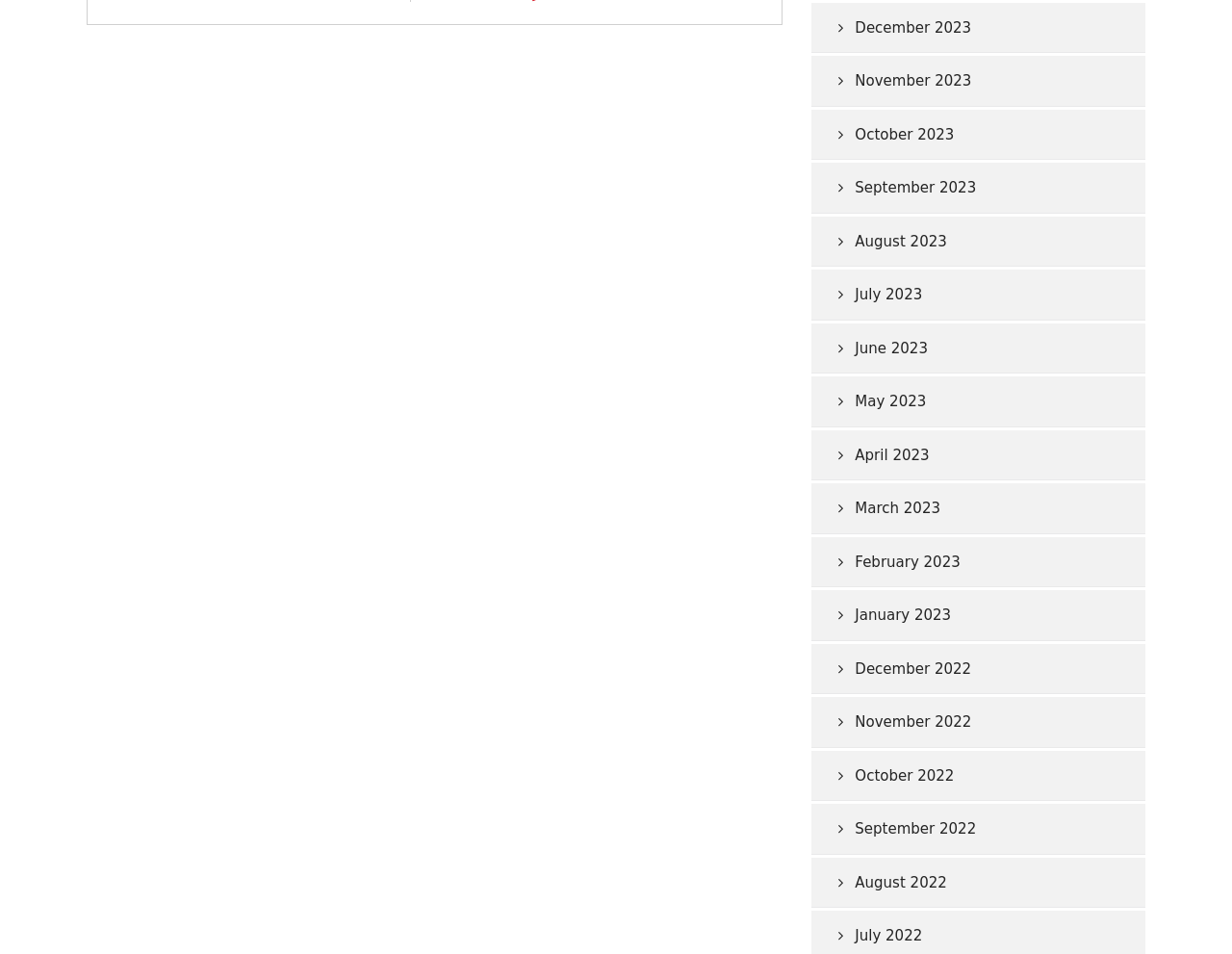How many months are listed in 2022?
Ensure your answer is thorough and detailed.

I counted the number of links with month names that include the year 2022, which are November 2022, October 2022, September 2022, and August 2022, totaling 4 months.